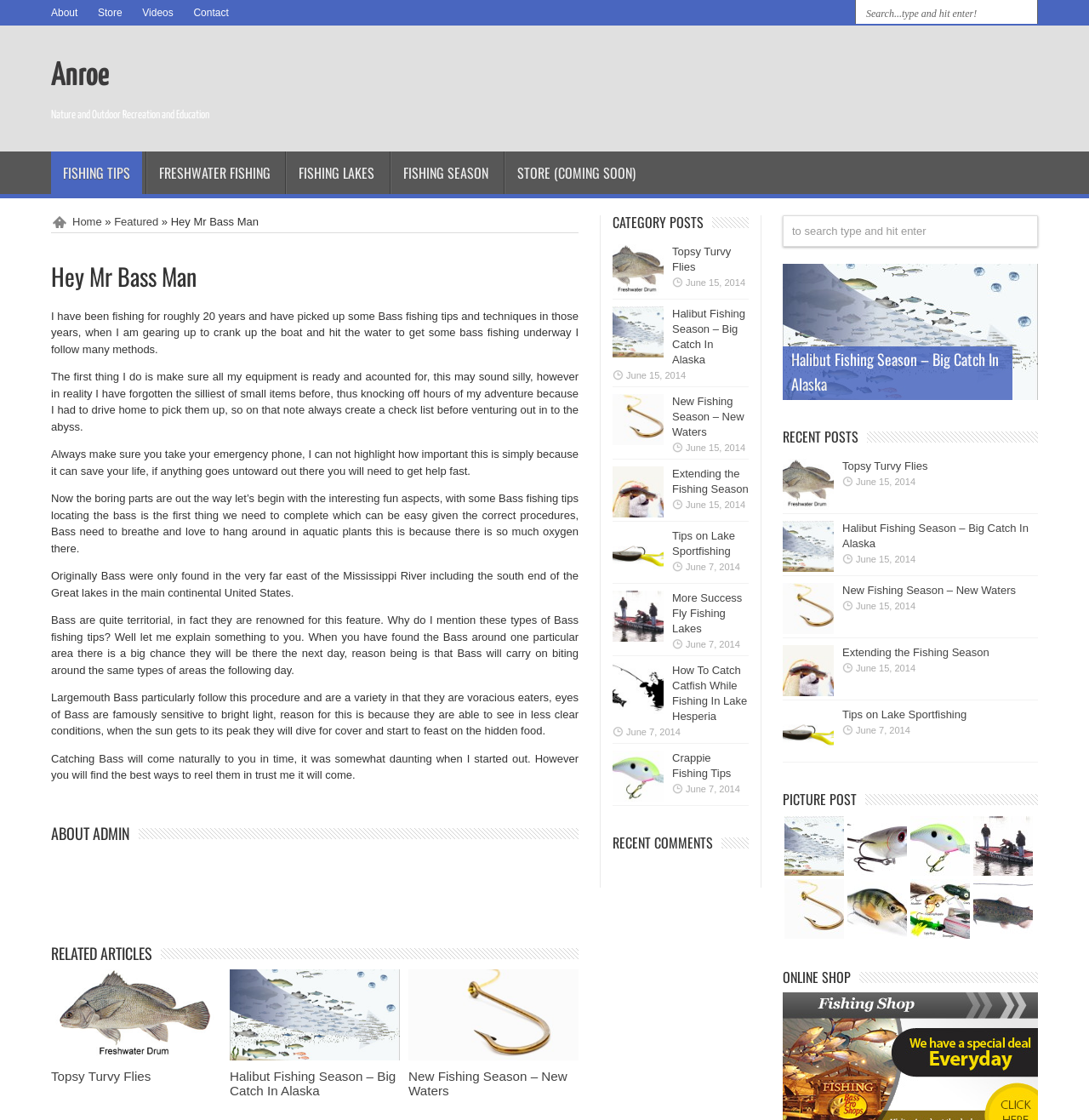From the webpage screenshot, identify the region described by Topsy Turvy Flies. Provide the bounding box coordinates as (top-left x, top-left y, bottom-right x, bottom-right y), with each value being a floating point number between 0 and 1.

[0.047, 0.954, 0.139, 0.967]